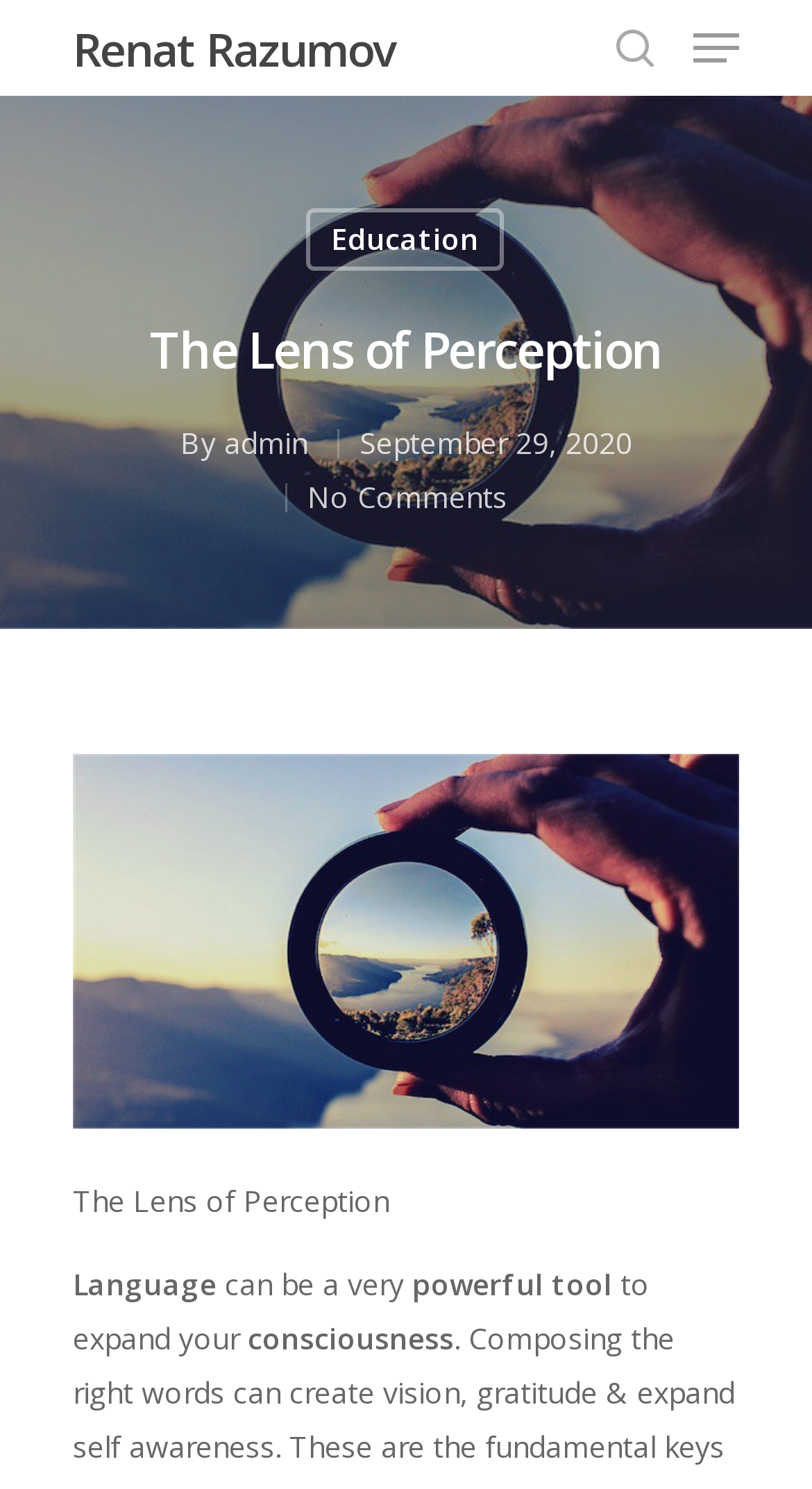Please find and give the text of the main heading on the webpage.

The Lens of Perception